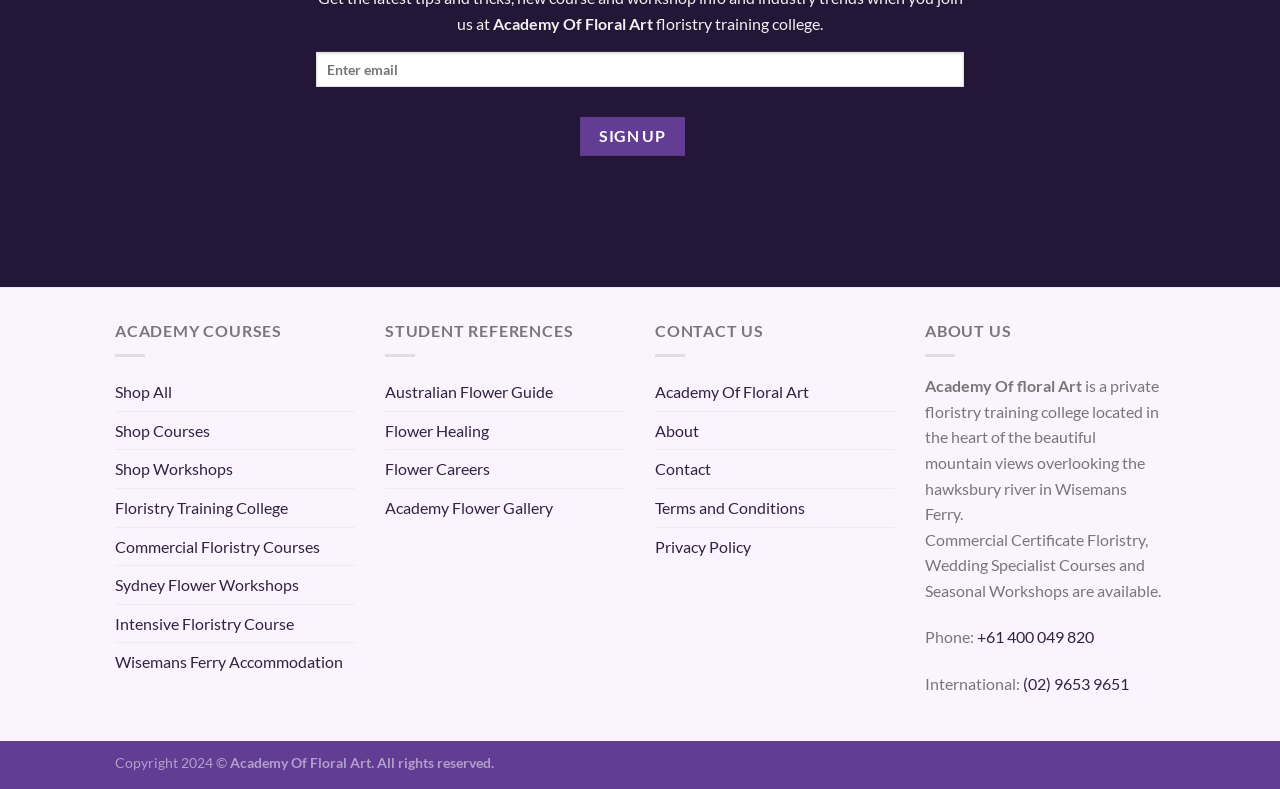Provide a one-word or one-phrase answer to the question:
What type of courses are available?

Commercial Certificate Floristry, Wedding Specialist Courses and Seasonal Workshops